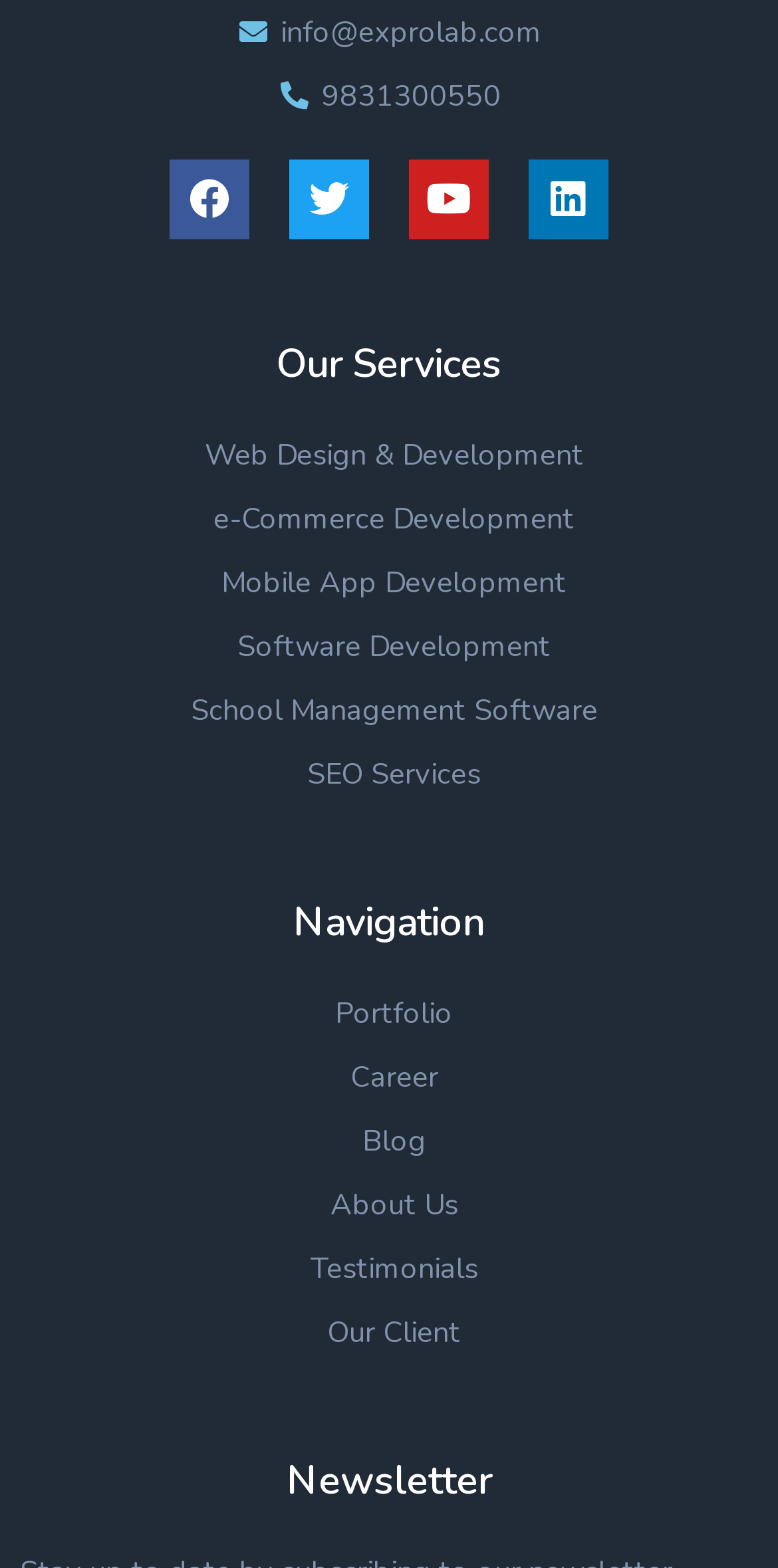Using the given description, provide the bounding box coordinates formatted as (top-left x, top-left y, bottom-right x, bottom-right y), with all values being floating point numbers between 0 and 1. Description: Our Client

[0.026, 0.835, 0.974, 0.865]